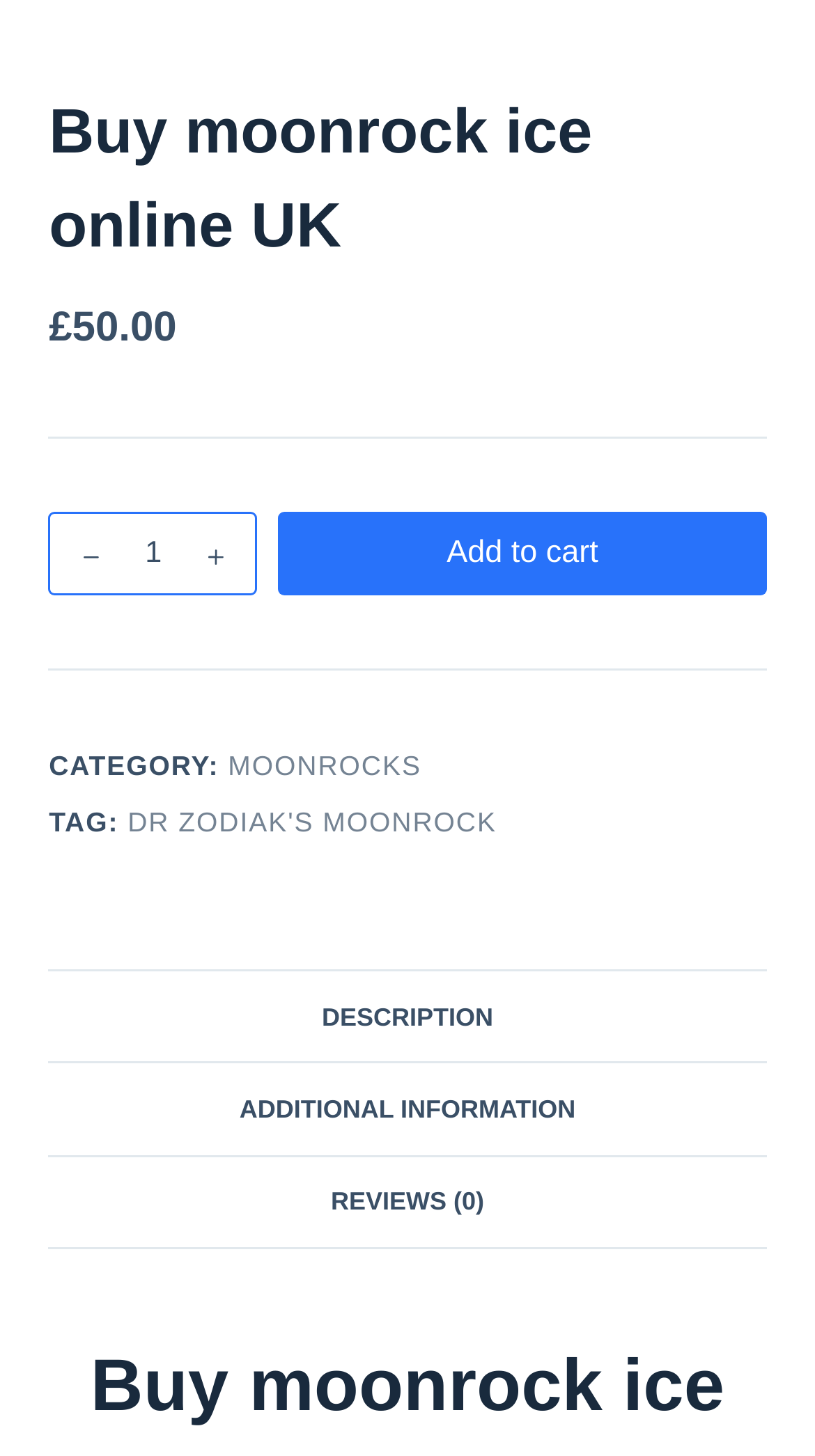What is the tag of the product?
Give a comprehensive and detailed explanation for the question.

The tag of the product can be determined by looking at the static text element with the text 'TAG:' and the link element next to it with the text 'DR ZODIAK'S MOONROCK'. This indicates that the tag of the product is DR ZODIAK'S MOONROCK.